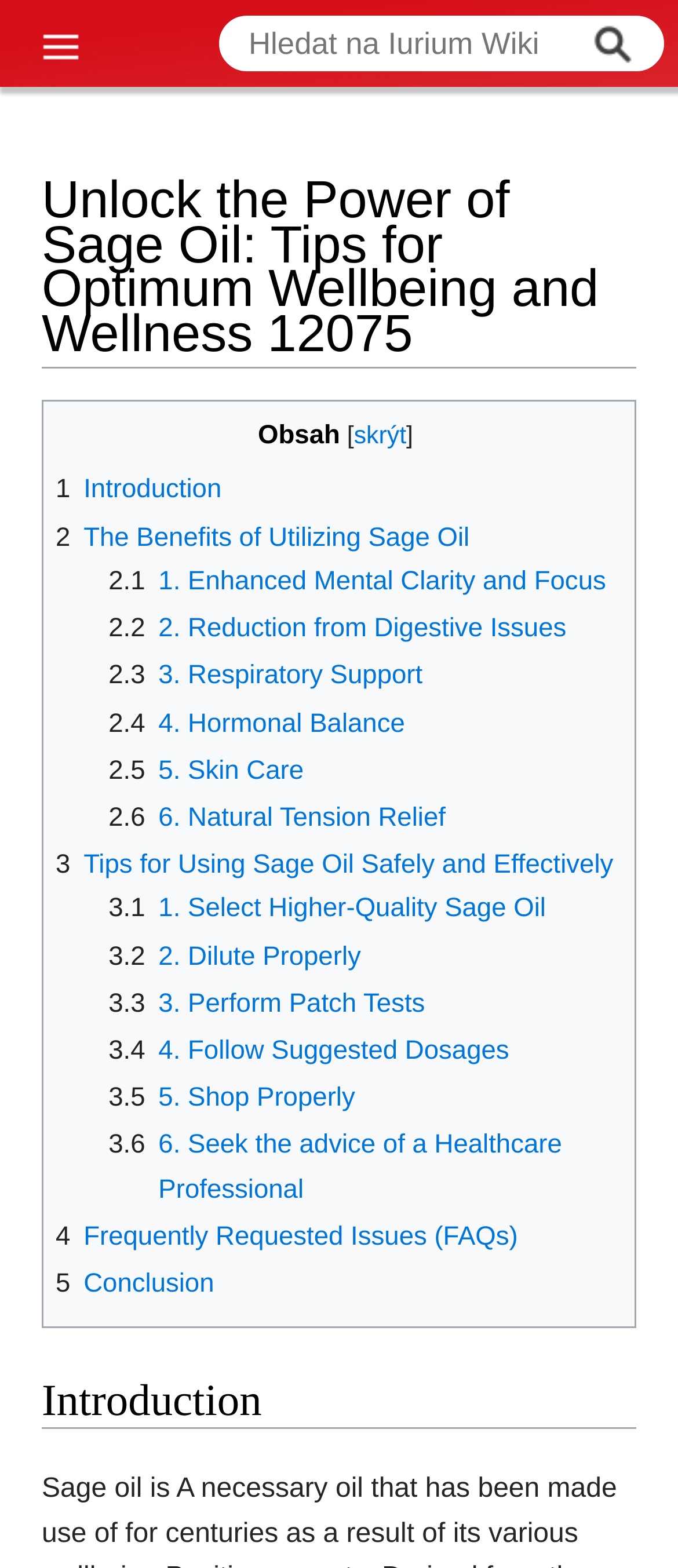Identify the bounding box coordinates of the clickable section necessary to follow the following instruction: "Learn about 'The Benefits of Utilizing Sage Oil'". The coordinates should be presented as four float numbers from 0 to 1, i.e., [left, top, right, bottom].

[0.082, 0.333, 0.692, 0.352]